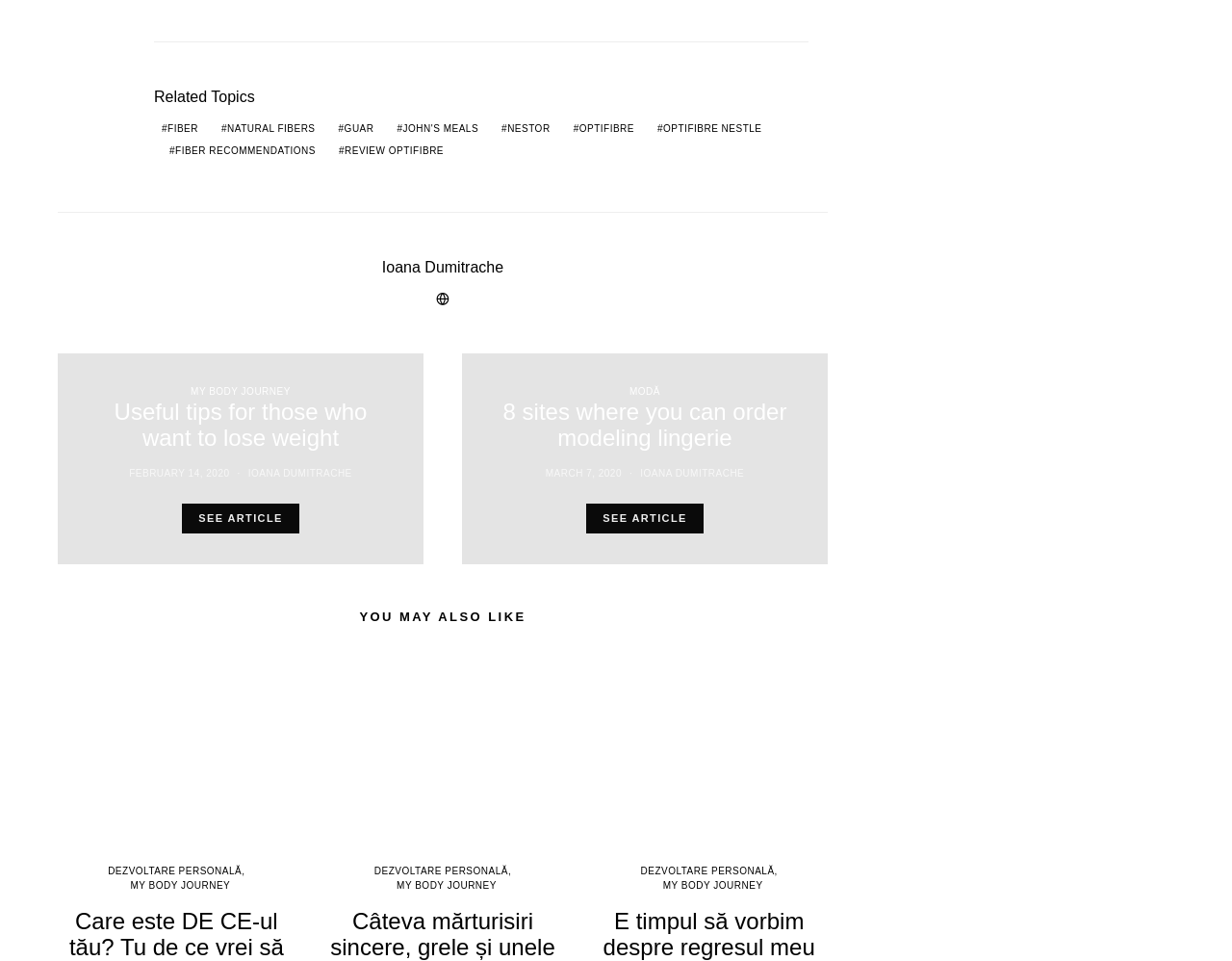How many articles are on this webpage?
Look at the image and answer the question with a single word or phrase.

2